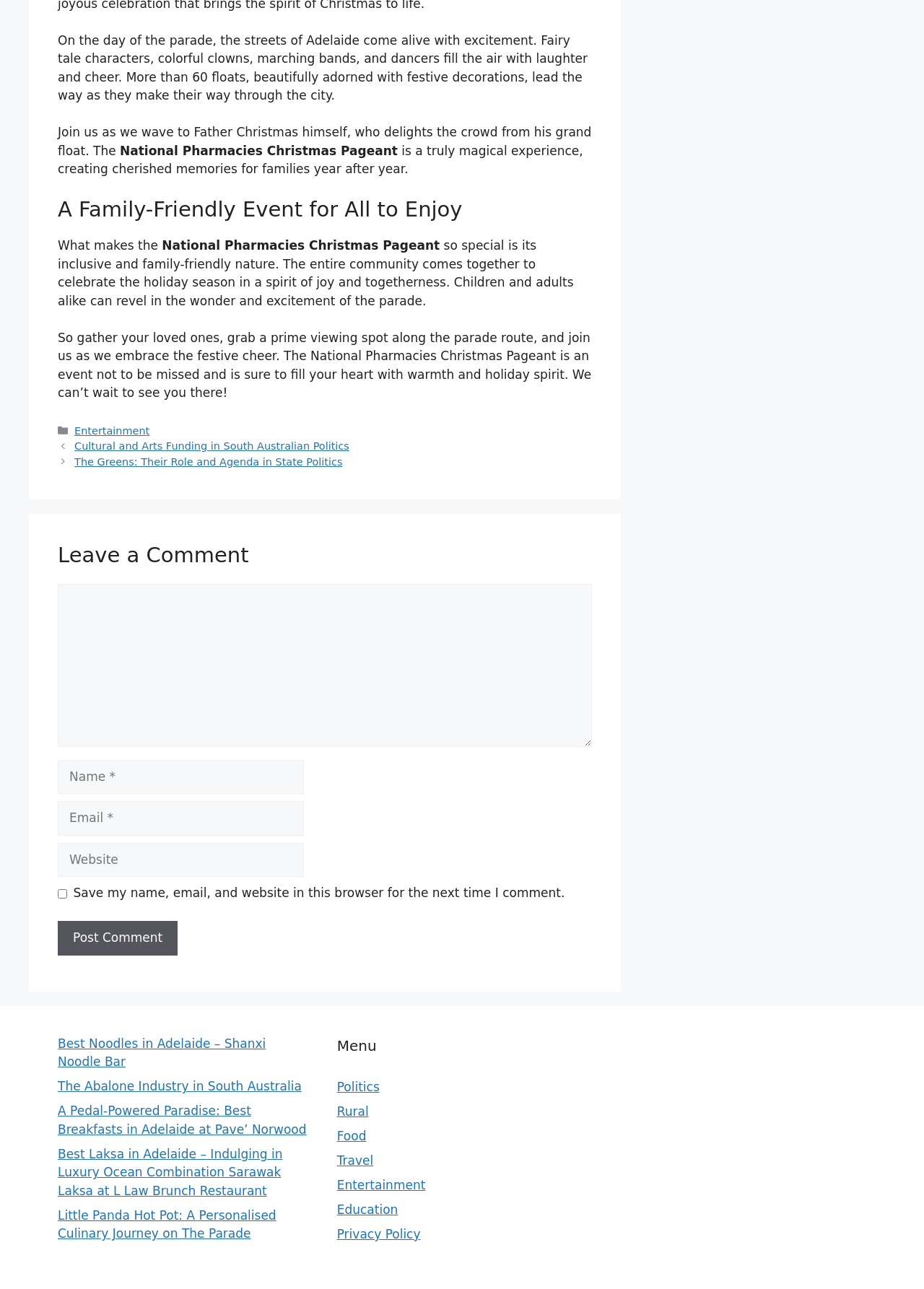What is the purpose of the textbox with the label 'Comment'?
Look at the webpage screenshot and answer the question with a detailed explanation.

I inferred the purpose of the textbox by its label 'Comment' and its location below the heading 'Leave a Comment', which suggests that users can input their comments in this field.